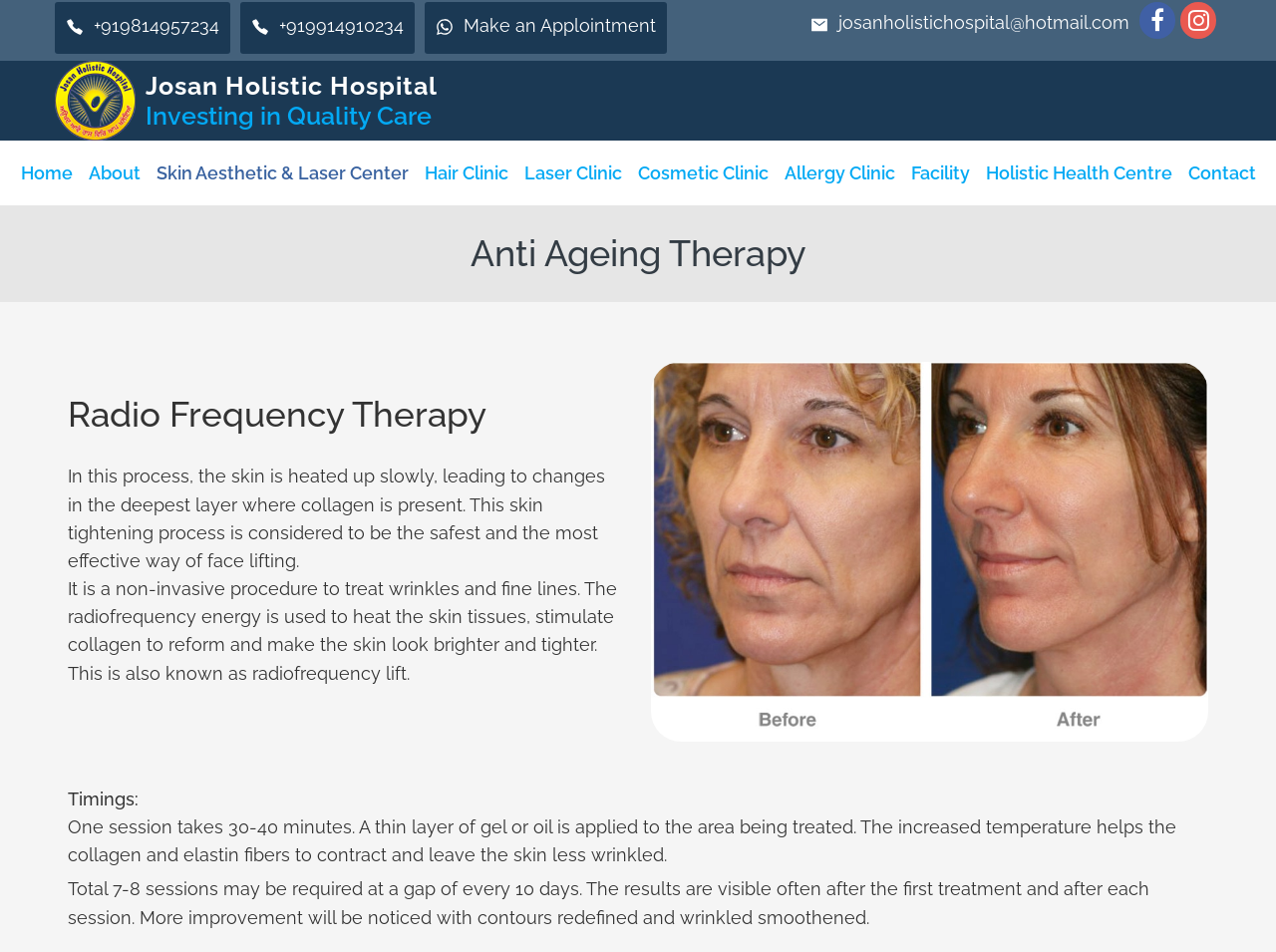How many sessions of Radio Frequency Therapy are required?
Please provide a comprehensive answer based on the visual information in the image.

The webpage states that a total of 7-8 sessions may be required at a gap of every 10 days to achieve the desired results.